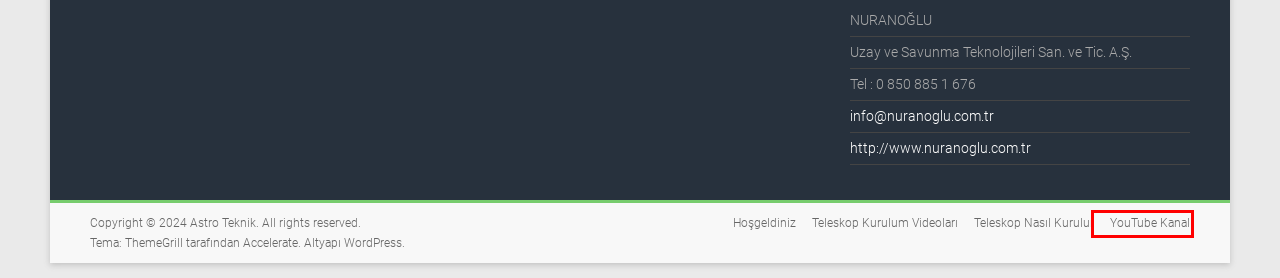Examine the screenshot of the webpage, which includes a red bounding box around an element. Choose the best matching webpage description for the page that will be displayed after clicking the element inside the red bounding box. Here are the candidates:
A. Hoşgeldiniz – Astro Teknik
B. NURANOĞLU A.Ş. – Uzayı birlikte keşfedelim!
C. Blog Tool, Publishing Platform, and CMS – WordPress.org
D. Arıza Kayıt – Astro Teknik
E. YouTube Kanal – Astro Teknik
F. 2. El Teleskop – Astro Teknik
G. Teleskop Kurulum Videoları – Astro Teknik
H. Teleskop Nasıl Kurulur – Astro Teknik

E